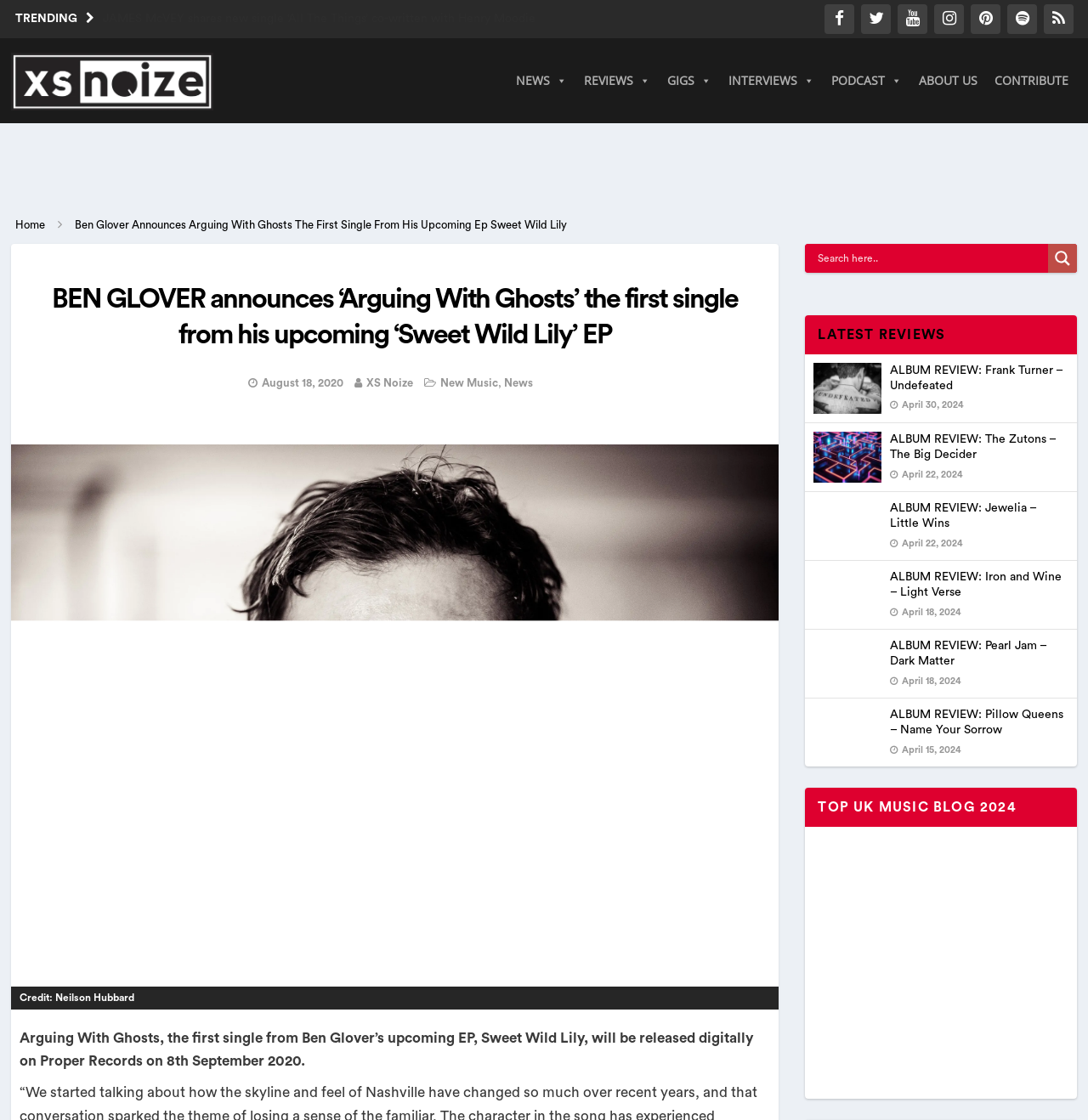What is the name of the music blog?
Please answer the question as detailed as possible.

I found the answer by looking at the top-left corner of the webpage, where the logo and name of the music blog 'XS Noize' is displayed.